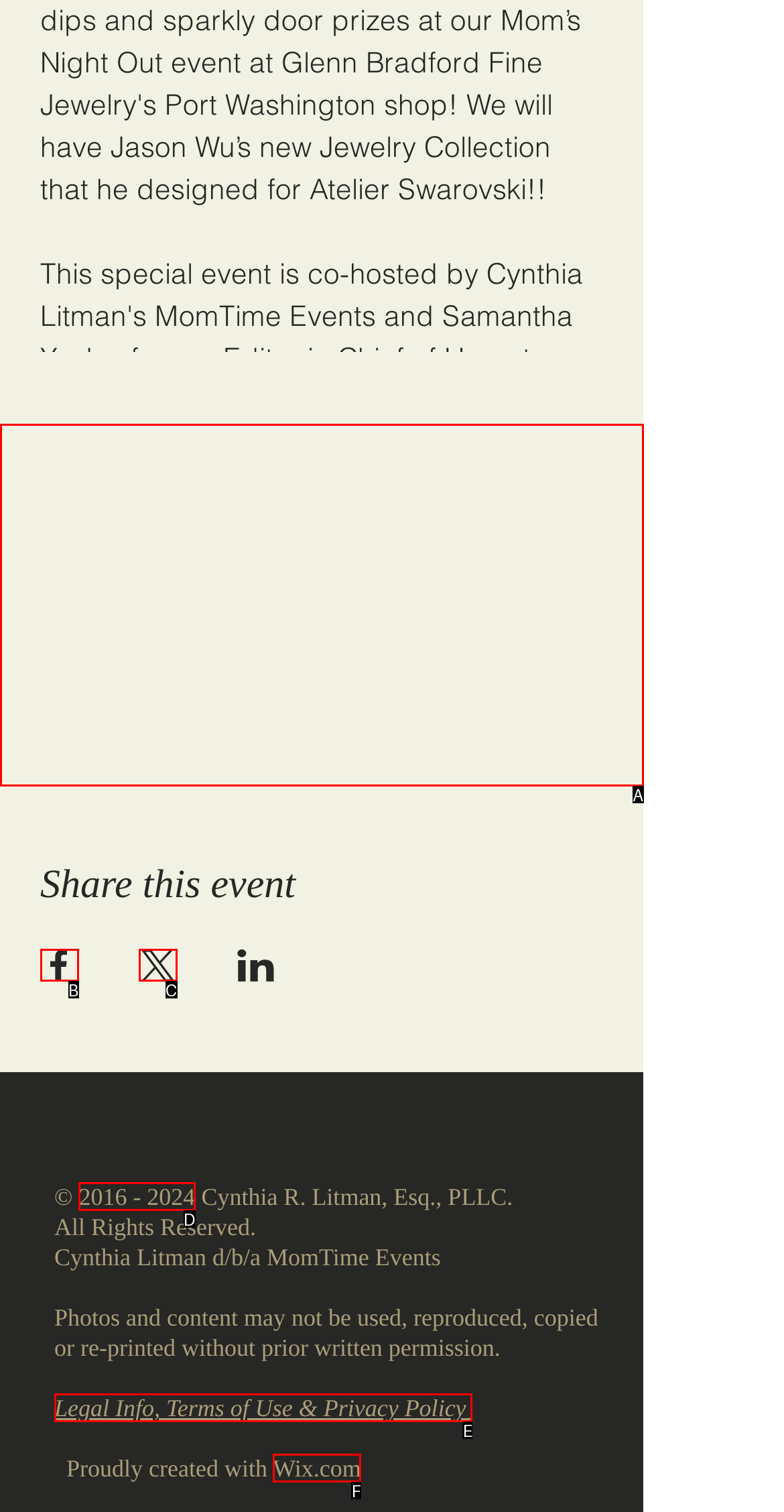Identify the HTML element that corresponds to the description: alt="Event location map" Provide the letter of the matching option directly from the choices.

A